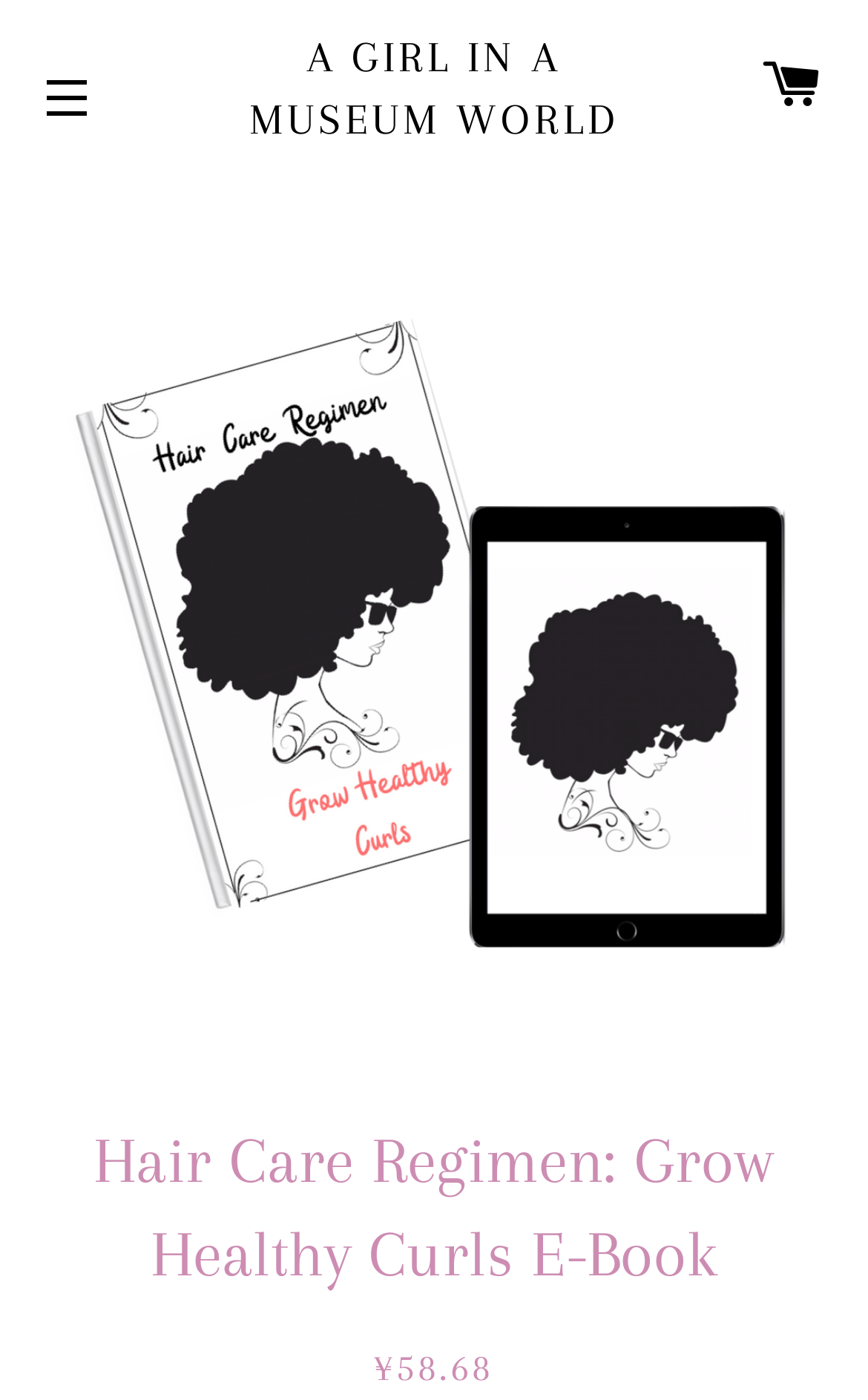From the webpage screenshot, predict the bounding box of the UI element that matches this description: "Site navigation".

[0.013, 0.03, 0.141, 0.11]